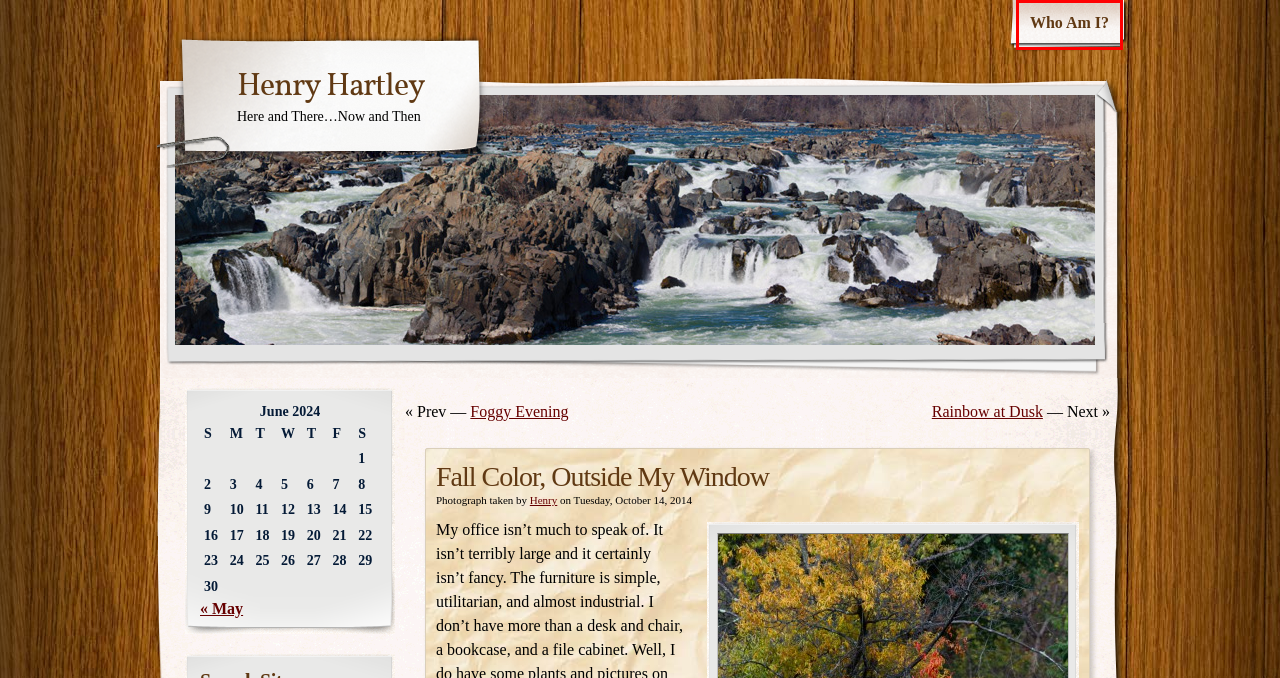Given a webpage screenshot featuring a red rectangle around a UI element, please determine the best description for the new webpage that appears after the element within the bounding box is clicked. The options are:
A. Foggy Evening | Henry Hartley
B. Rainbow at Dusk | Henry Hartley
C. Creatures | Henry Hartley
D. May | 2024 | Henry Hartley
E. Blog Tool, Publishing Platform, and CMS – WordPress.org
F. Flowers and Plants | Henry Hartley
G. Reading List | Henry Hartley
H. Who Am I? | Henry Hartley

H